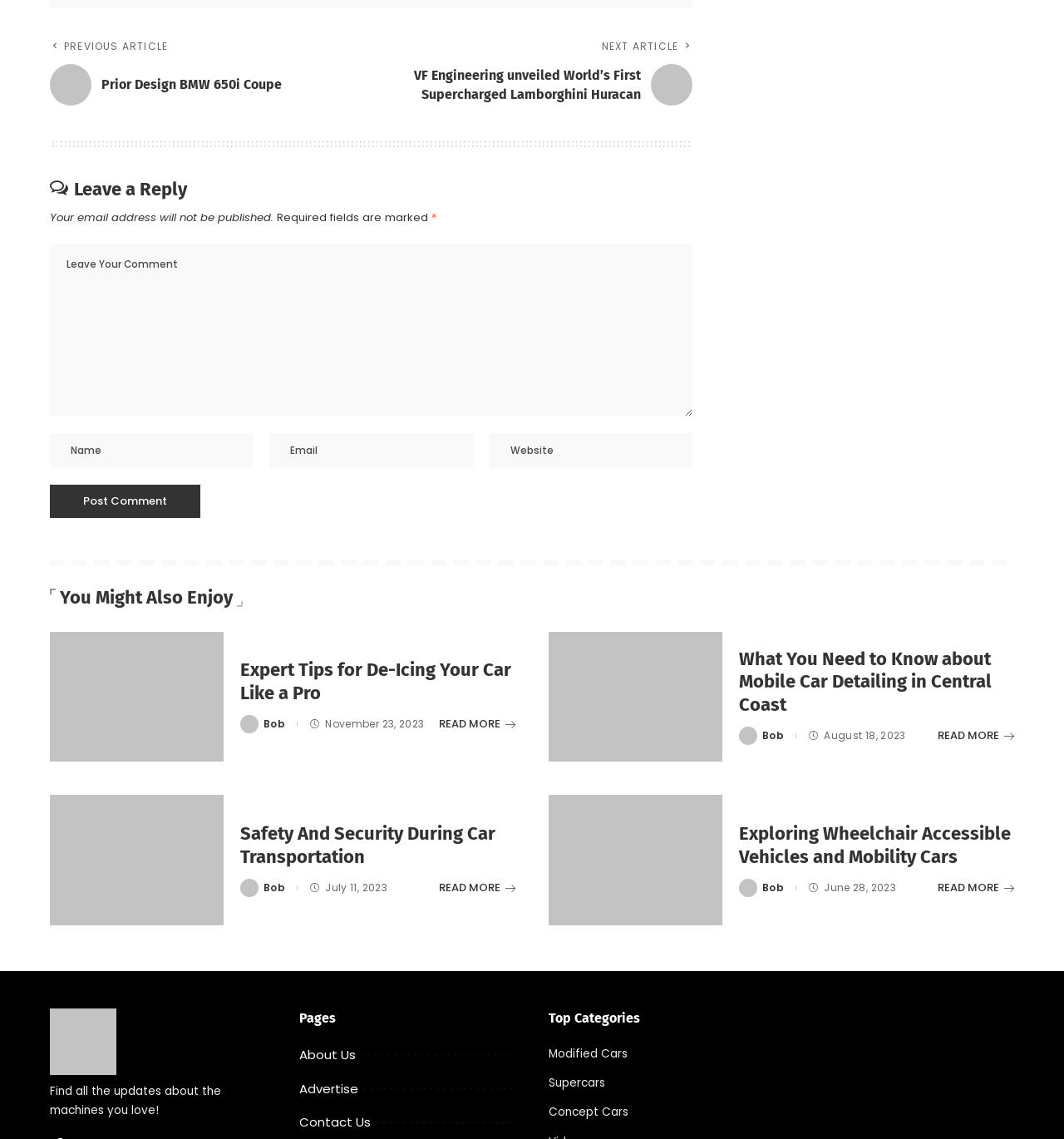Provide the bounding box coordinates of the section that needs to be clicked to accomplish the following instruction: "Explore Wheelchair Accessible Vehicles and Mobility Cars."

[0.516, 0.698, 0.679, 0.812]